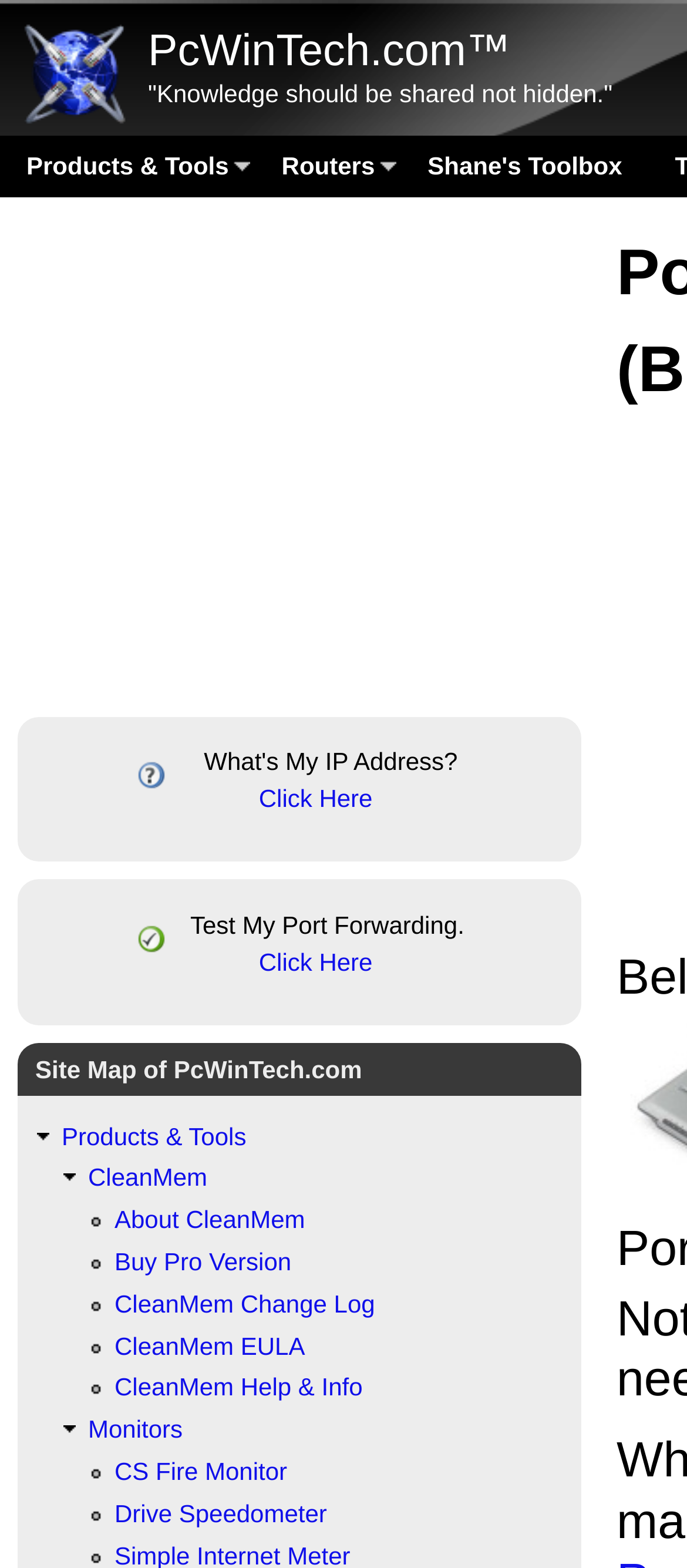What is the text below the 'Shane's Toolbox' link? Examine the screenshot and reply using just one word or a brief phrase.

An advertisement